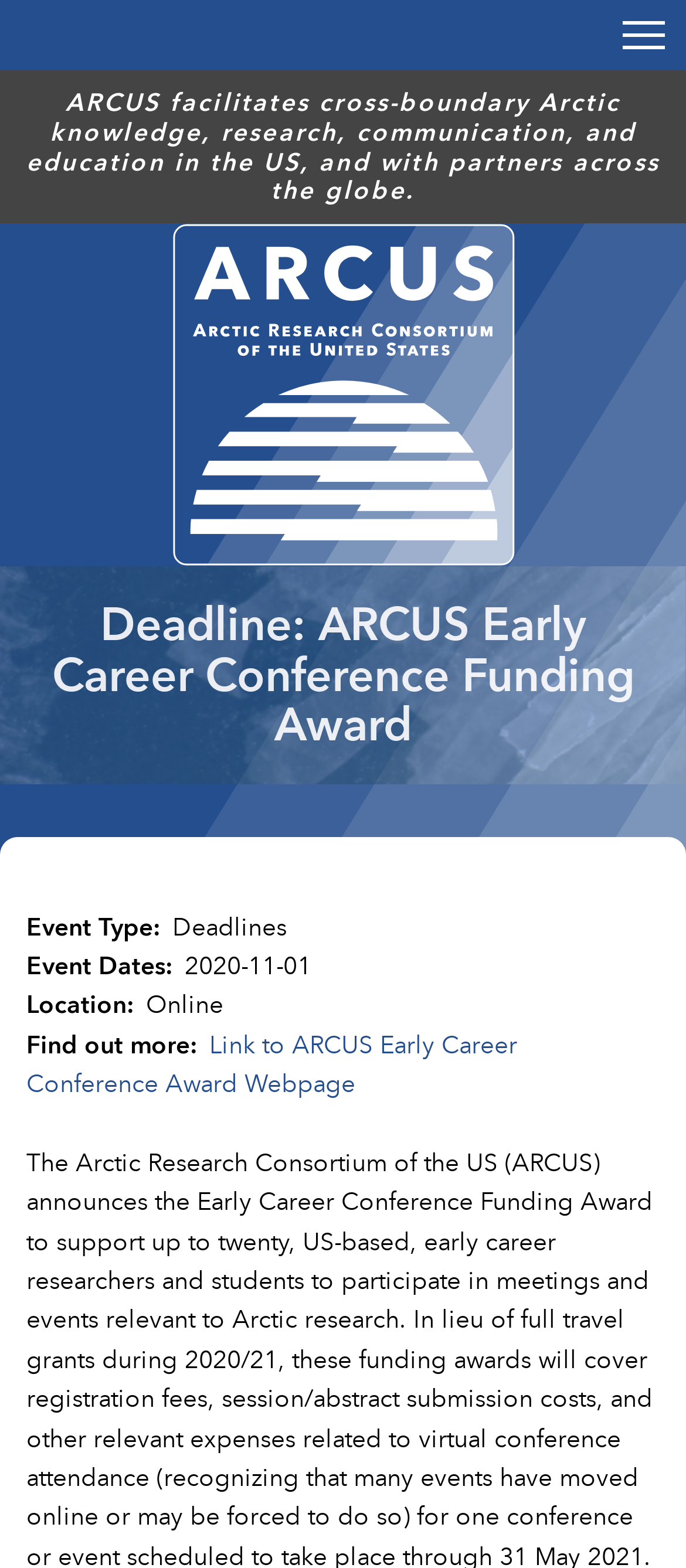Based on the image, provide a detailed and complete answer to the question: 
What is the event type of the ARCUS Early Career Conference?

I inferred this answer by looking at the webpage structure and finding the 'Event Type' label, which is followed by the text 'Conference'. This suggests that the event type of the ARCUS Early Career Conference is a conference.